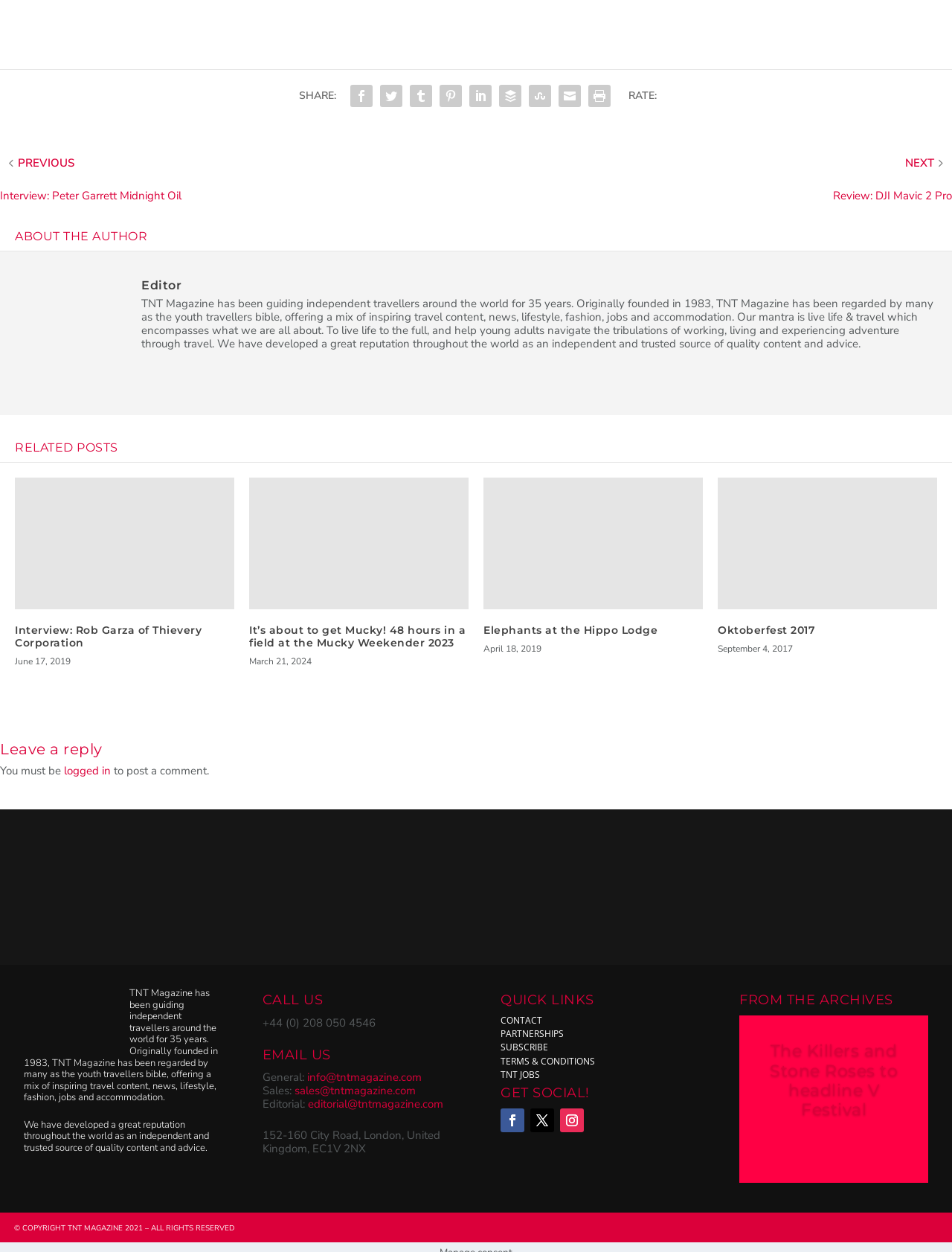Can you find the bounding box coordinates of the area I should click to execute the following instruction: "Get social with TNT Magazine on Facebook"?

[0.526, 0.877, 0.551, 0.896]